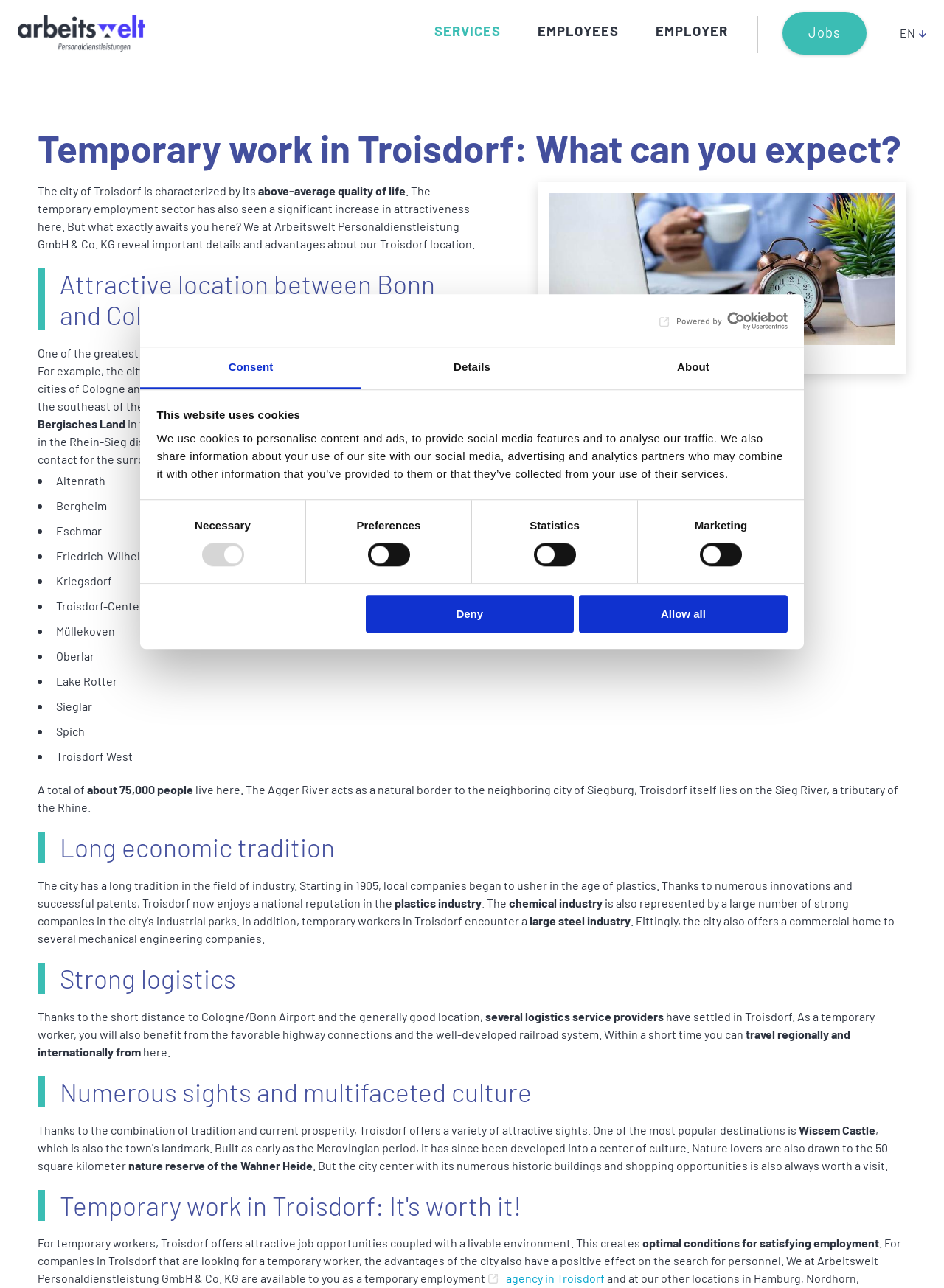Can you find the bounding box coordinates for the UI element given this description: "Details"? Provide the coordinates as four float numbers between 0 and 1: [left, top, right, bottom].

[0.383, 0.27, 0.617, 0.302]